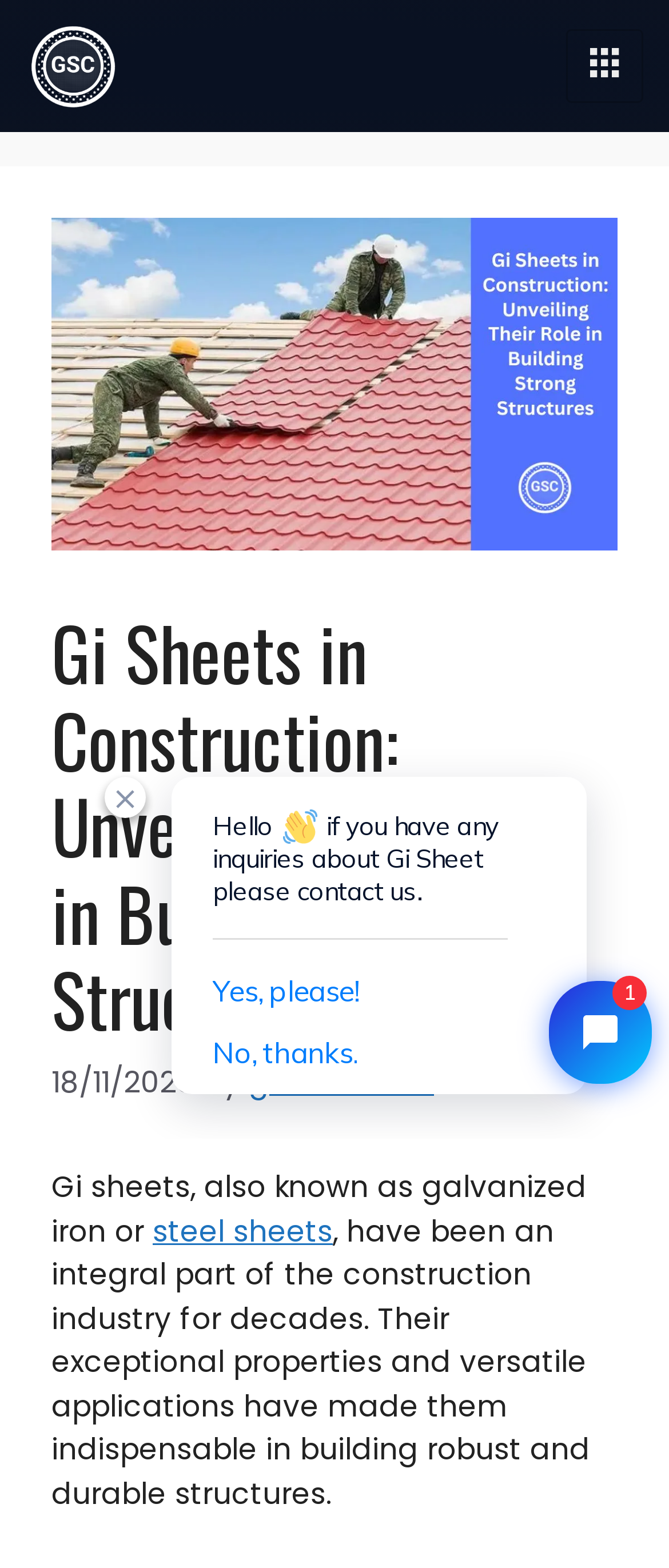What industry has Gi sheets been a part of for decades?
Based on the visual content, answer with a single word or a brief phrase.

construction industry